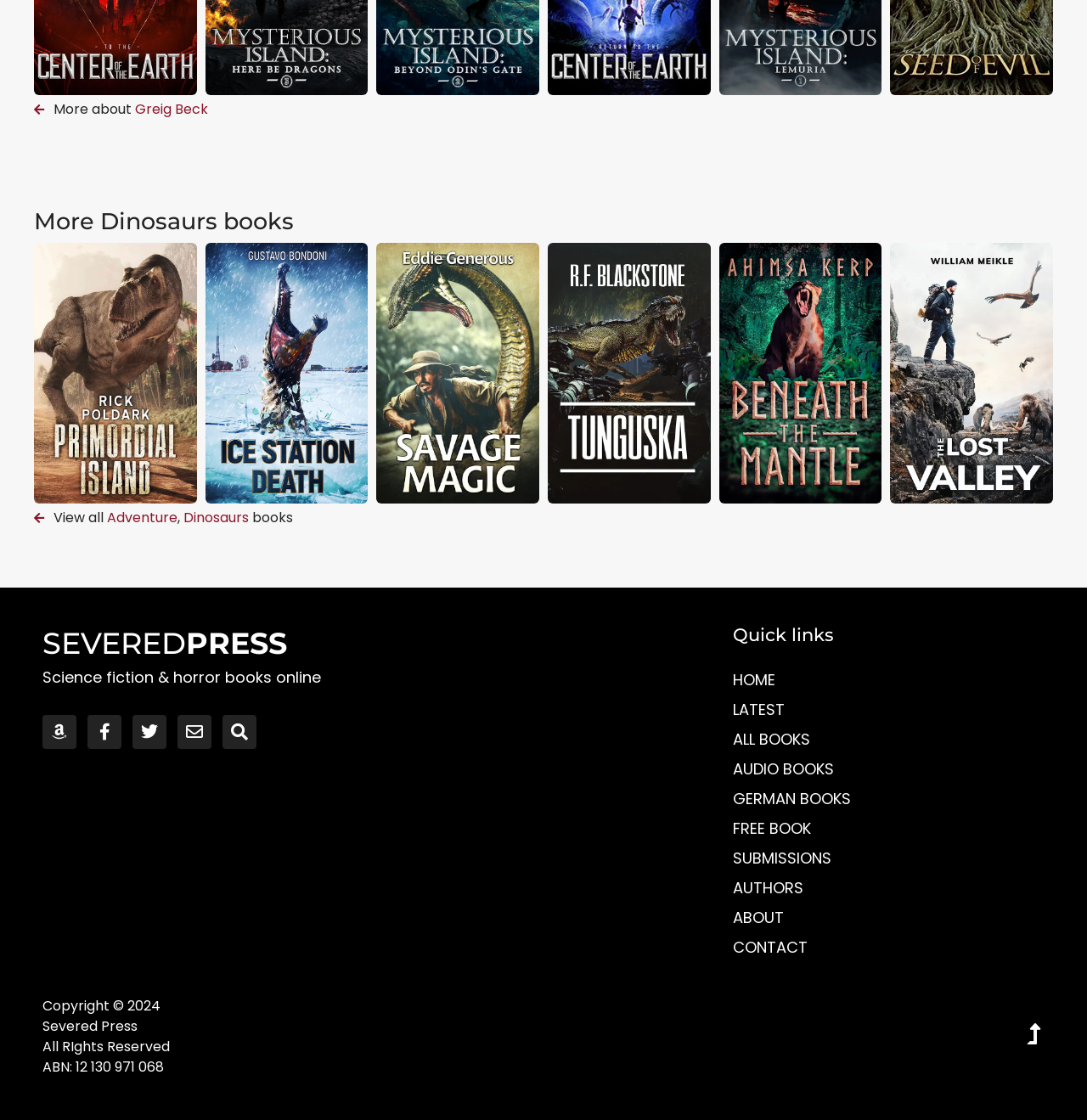Predict the bounding box of the UI element based on this description: "PARA".

None